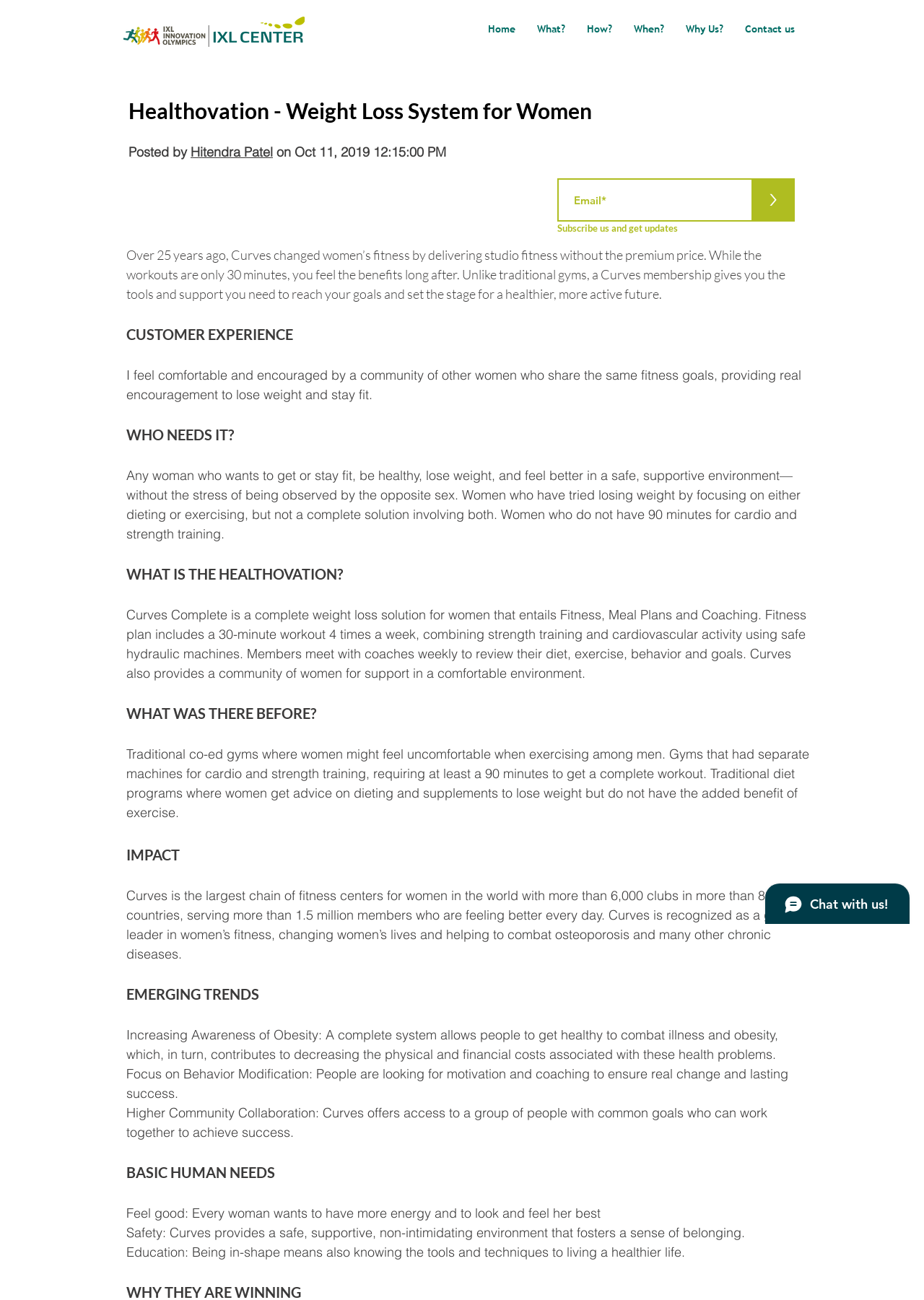Identify the bounding box coordinates for the element that needs to be clicked to fulfill this instruction: "Enter email address in the text field". Provide the coordinates in the format of four float numbers between 0 and 1: [left, top, right, bottom].

[0.603, 0.137, 0.815, 0.17]